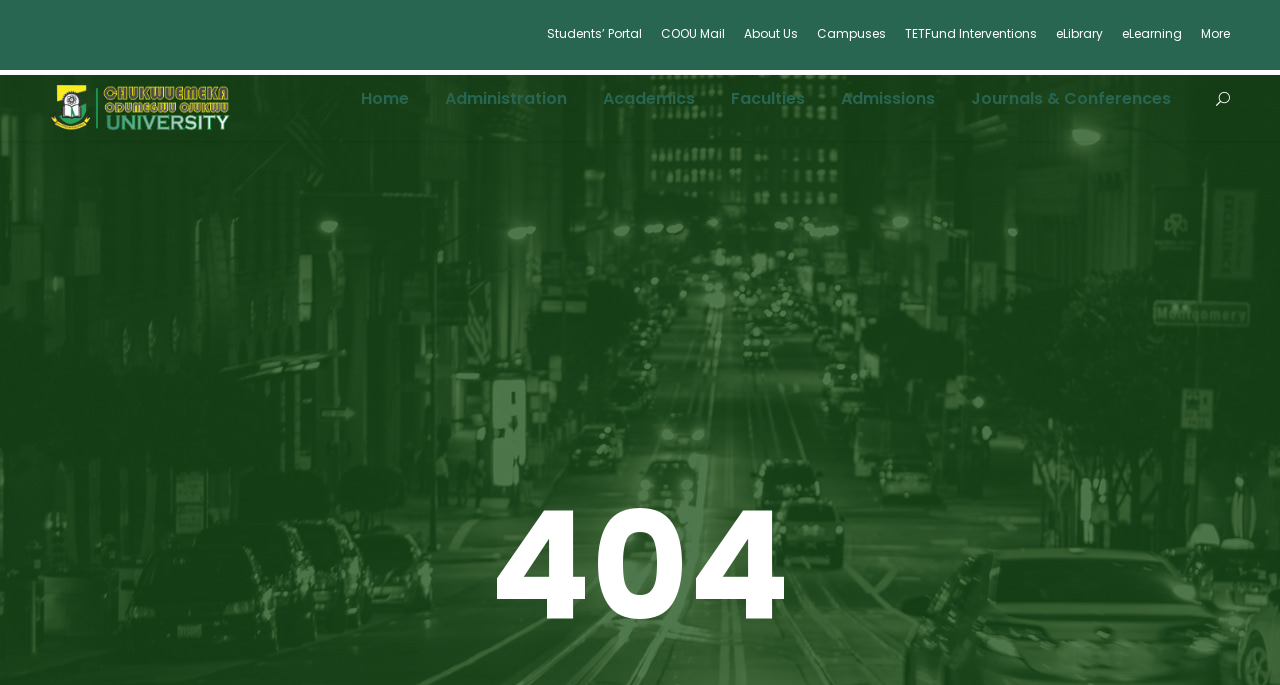Identify the bounding box for the element characterized by the following description: "Blockchain Technology, NFTs and Cryptoassets".

None